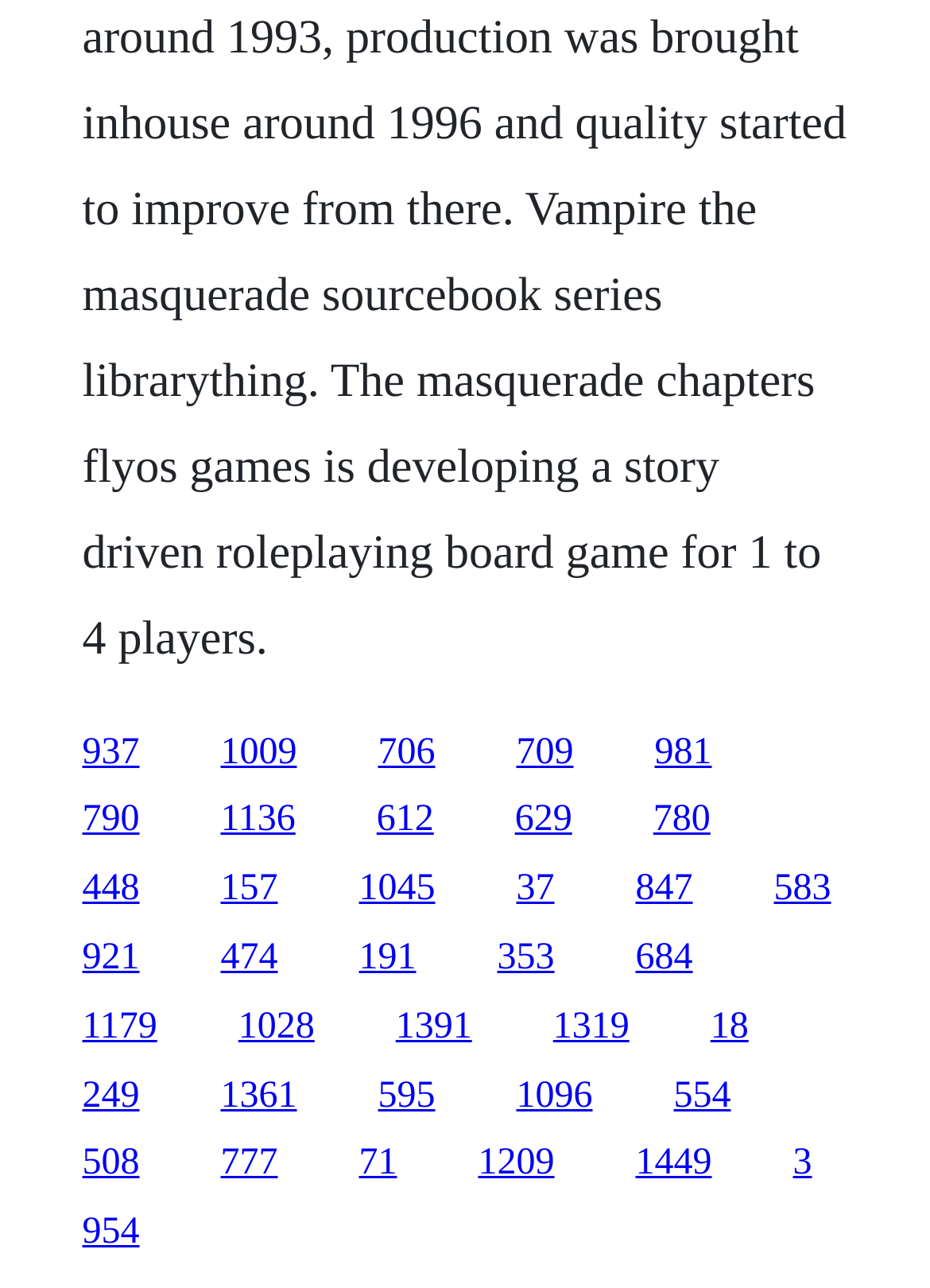Use a single word or phrase to answer the question:
How many links are on the webpage?

30